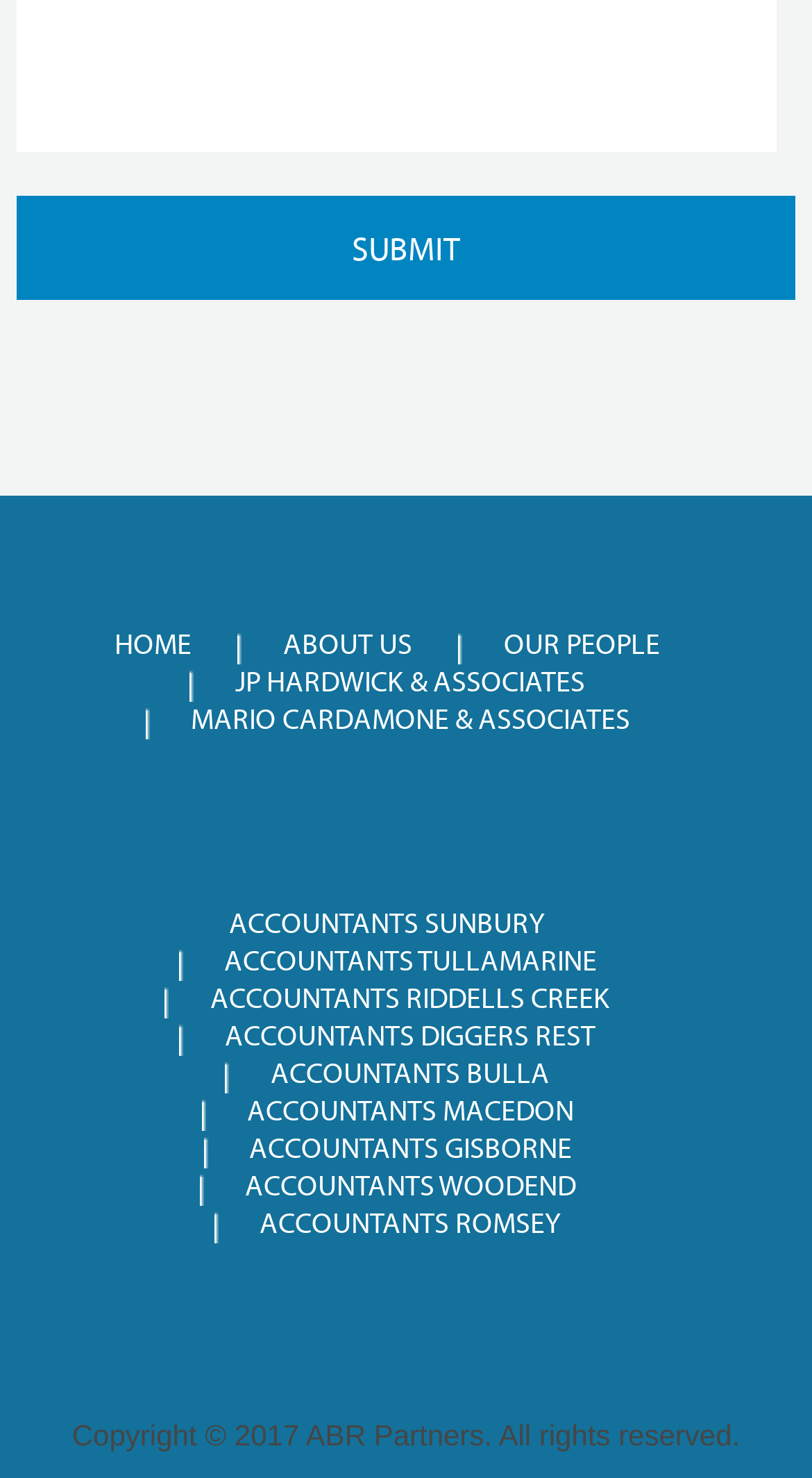Give a short answer to this question using one word or a phrase:
What is the text on the submit button?

SUBMIT